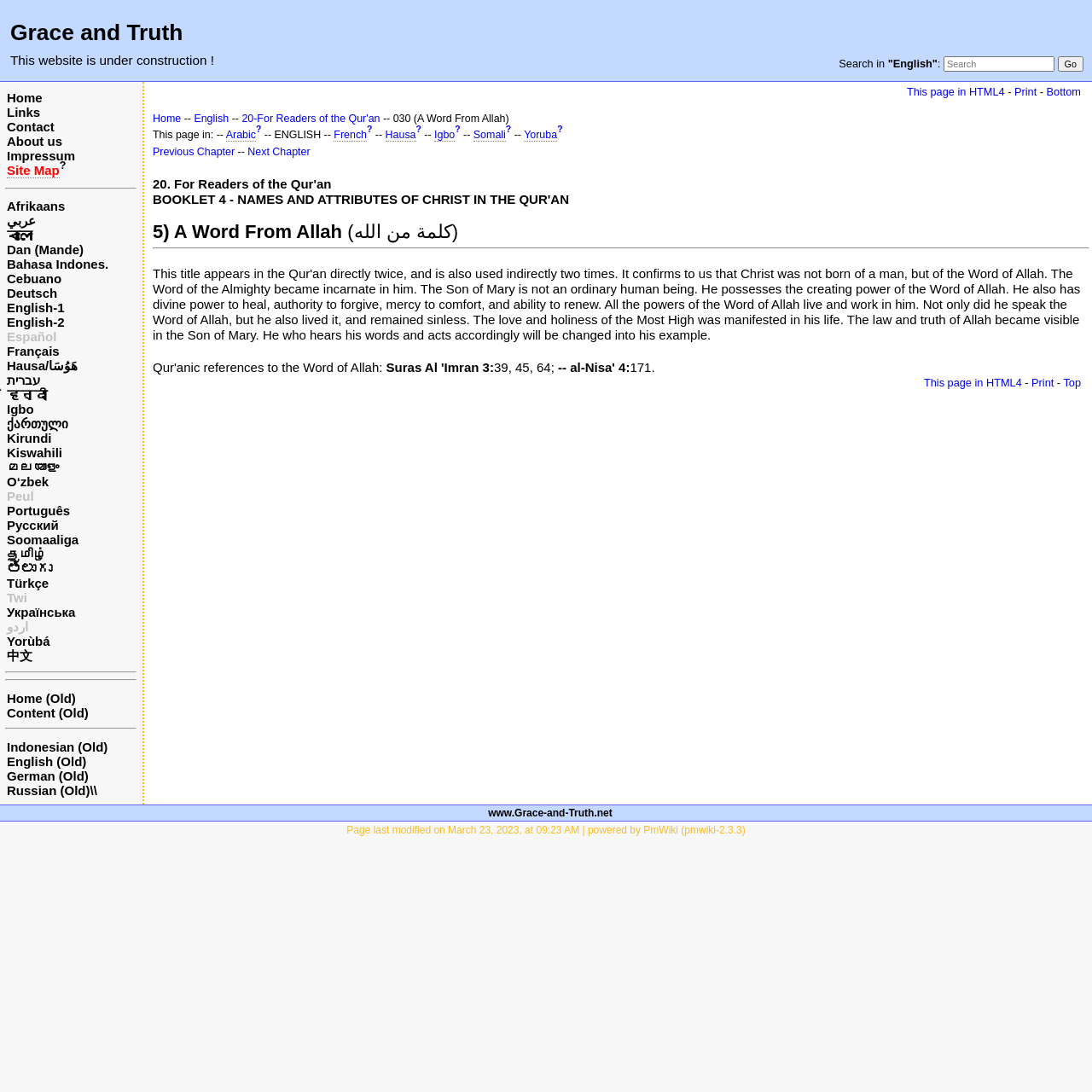Provide a brief response to the question using a single word or phrase: 
What is the website's current status?

Under construction